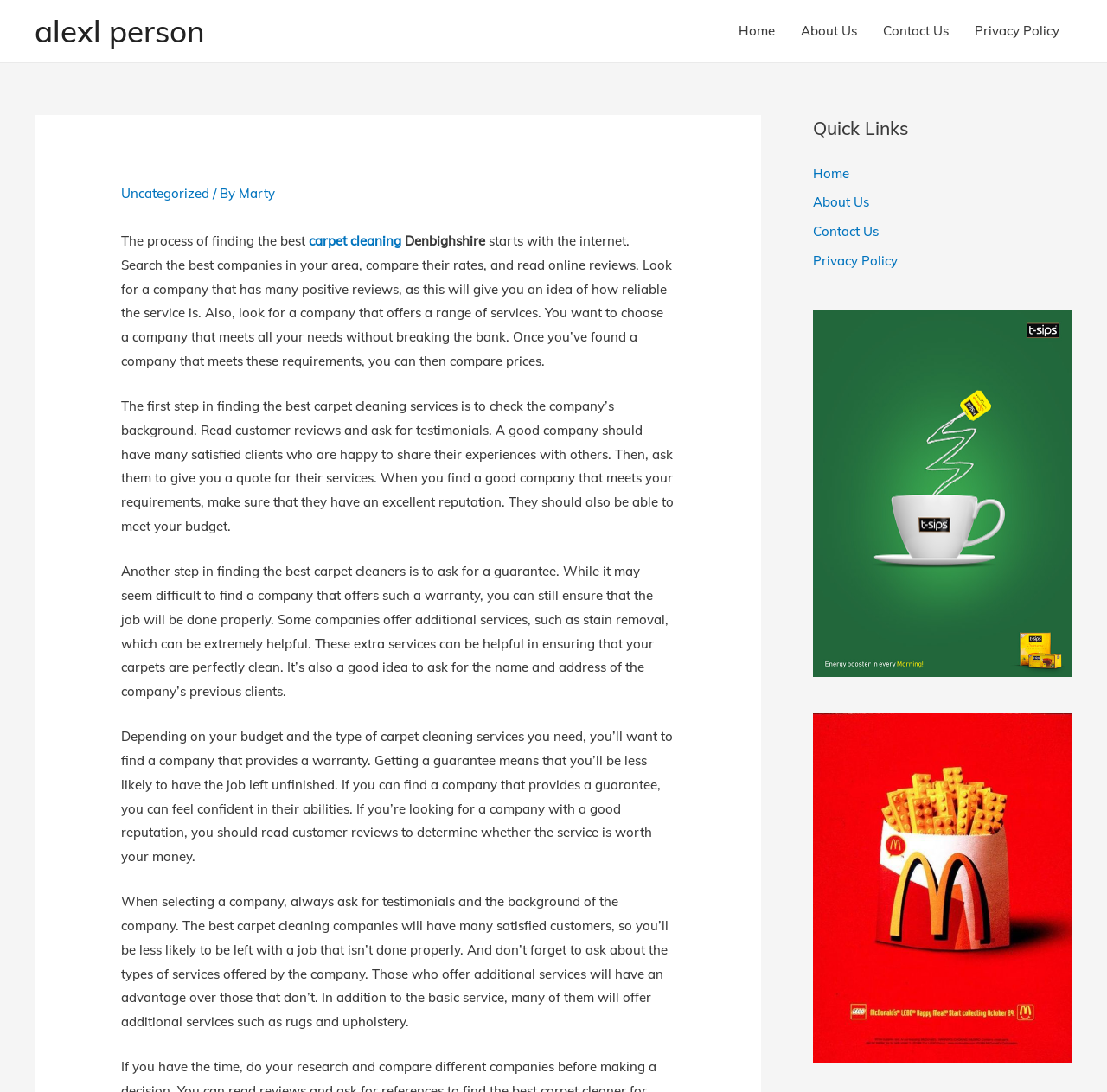Based on the image, give a detailed response to the question: How many paragraphs of text are there?

By counting the static text elements, I find that there are five paragraphs of text on the webpage, each discussing a different aspect of finding the best carpet cleaning services.